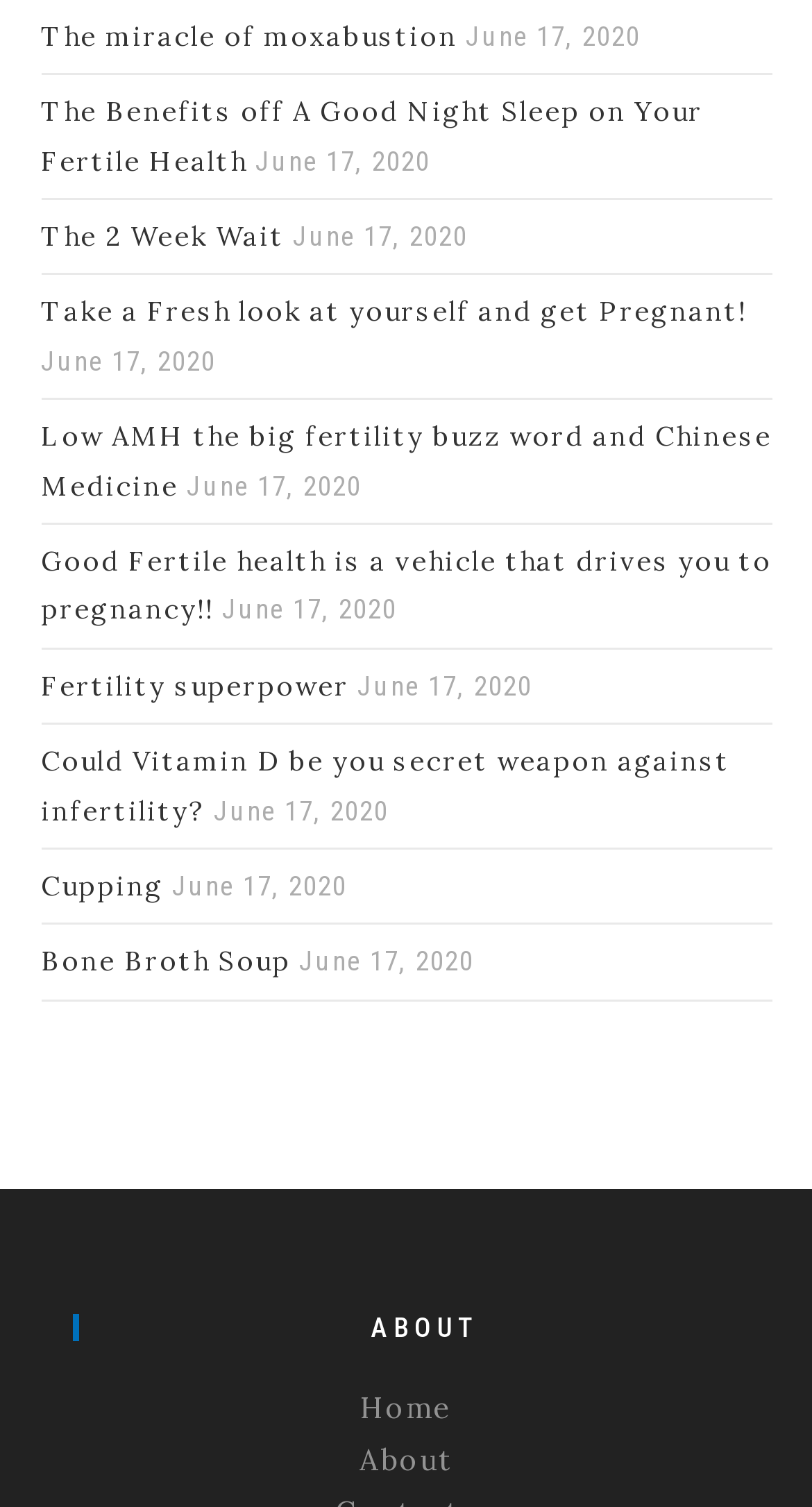Provide a one-word or short-phrase response to the question:
How many headings are on this webpage?

1